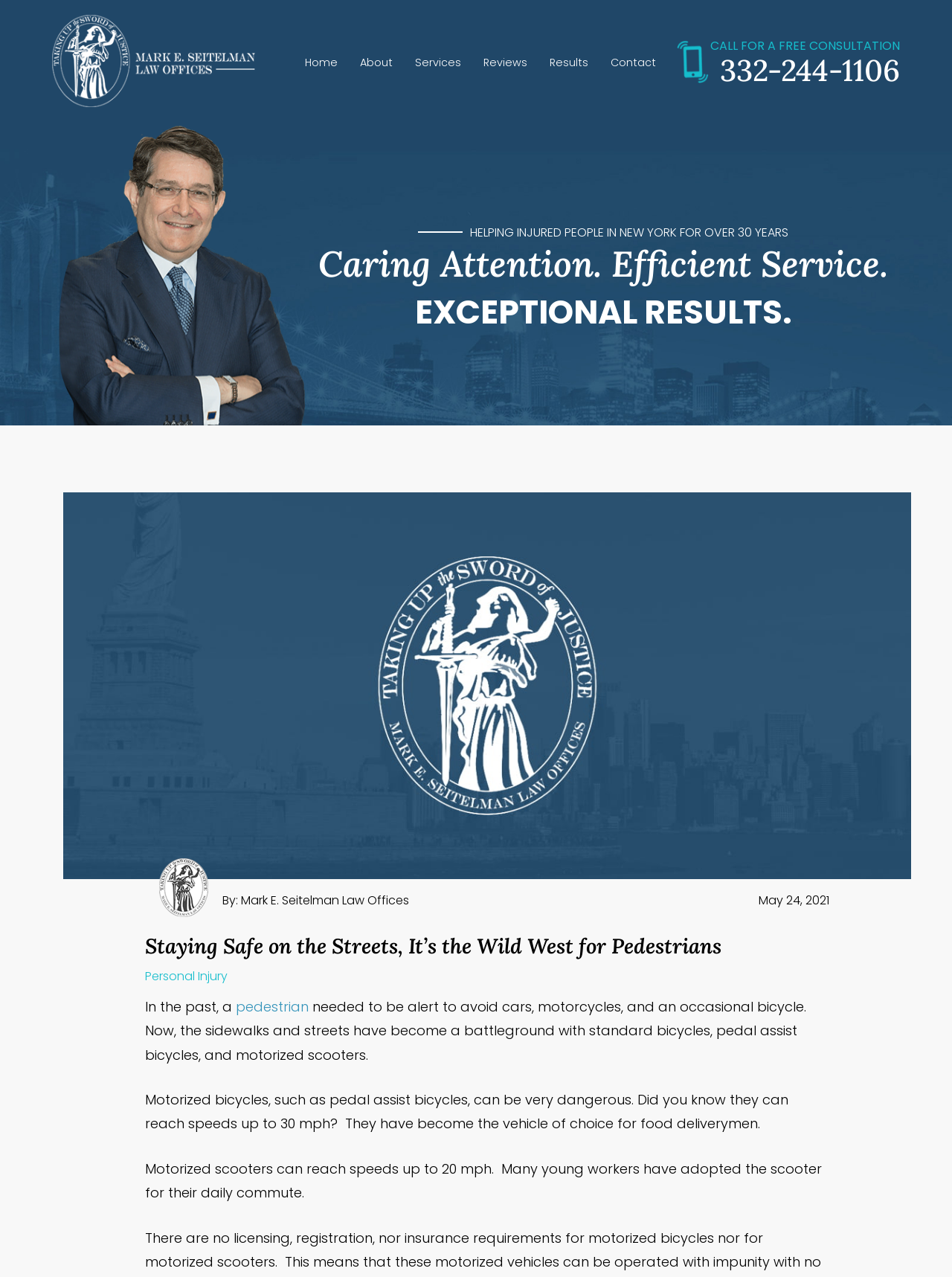Respond to the question below with a single word or phrase:
What is the phone number for a free consultation?

332-244-1106